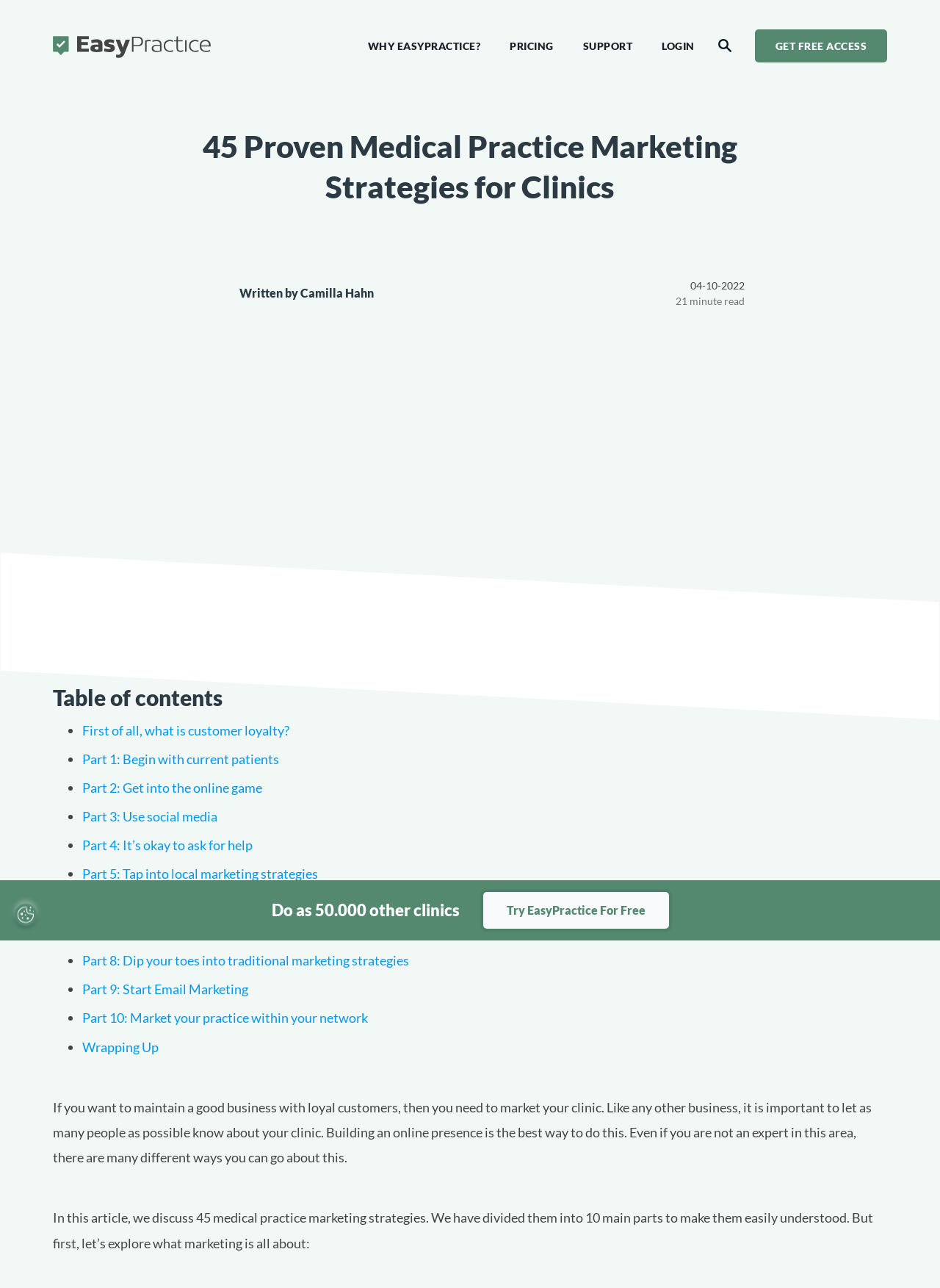Show me the bounding box coordinates of the clickable region to achieve the task as per the instruction: "Read the article '45 Proven Medical Practice Marketing Strategies for Clinics'".

[0.208, 0.098, 0.792, 0.16]